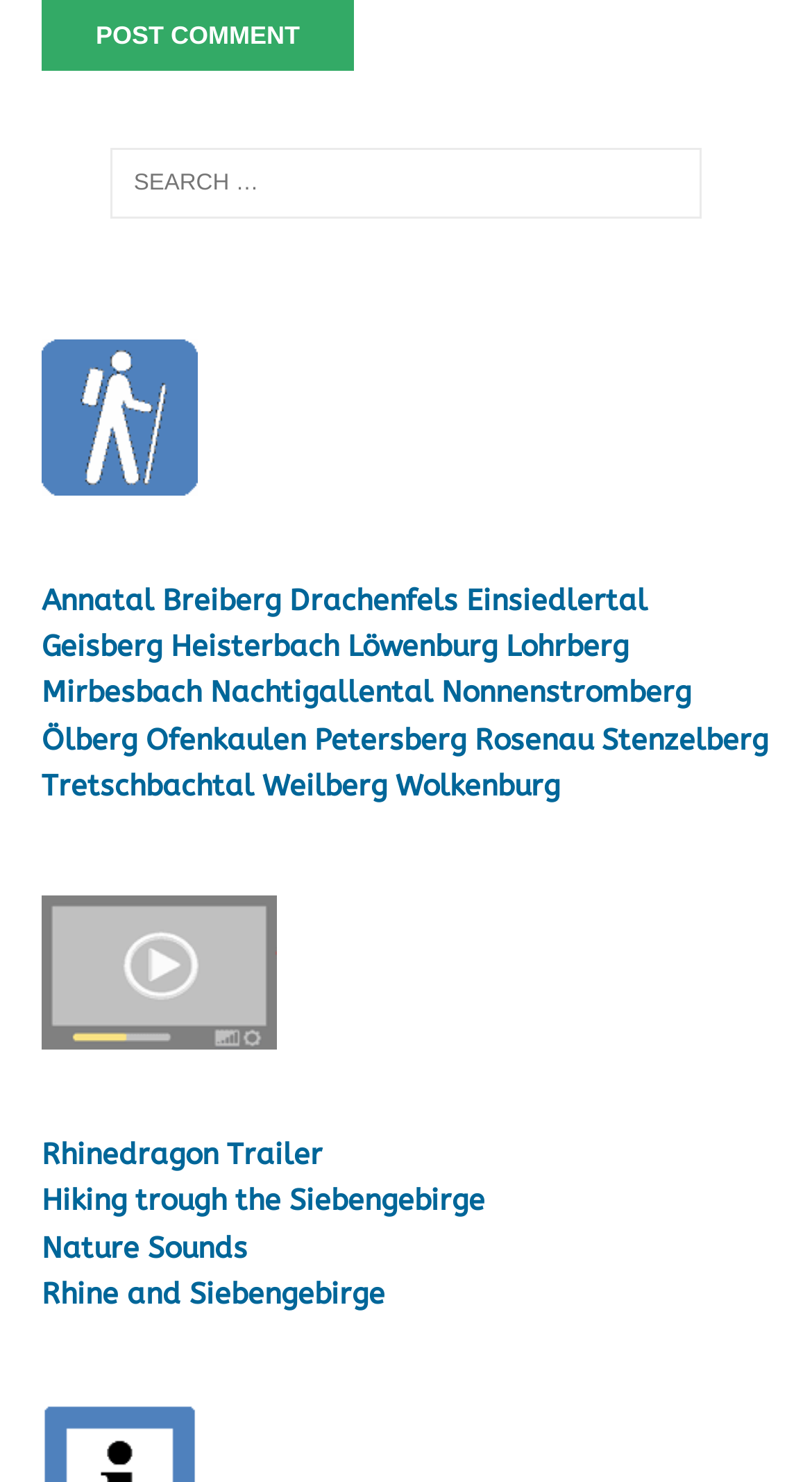Give a succinct answer to this question in a single word or phrase: 
How many StaticText elements are there on the webpage?

1